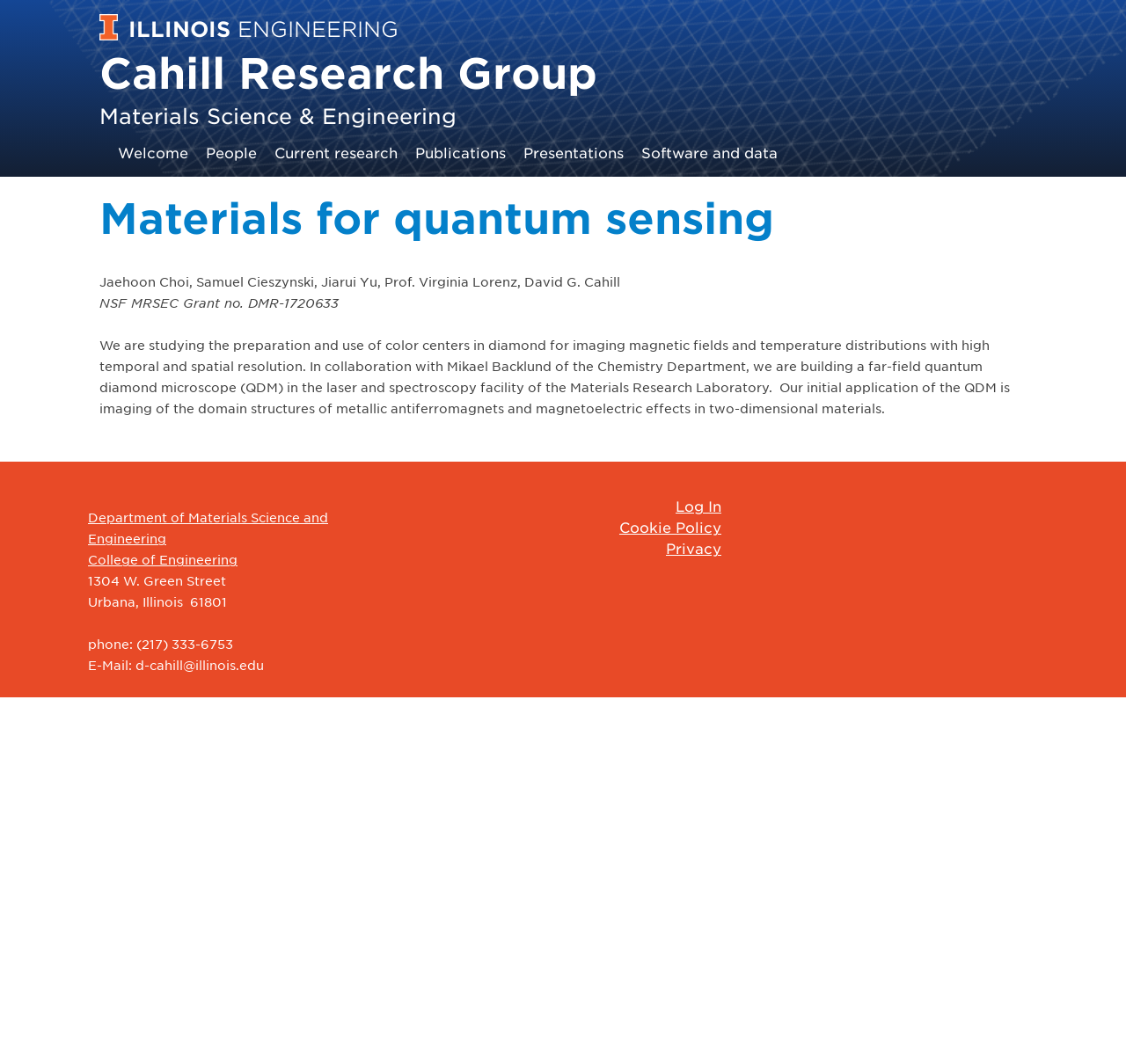Please locate the bounding box coordinates of the region I need to click to follow this instruction: "Go to the Cahill Research Group page".

[0.089, 0.046, 0.531, 0.094]